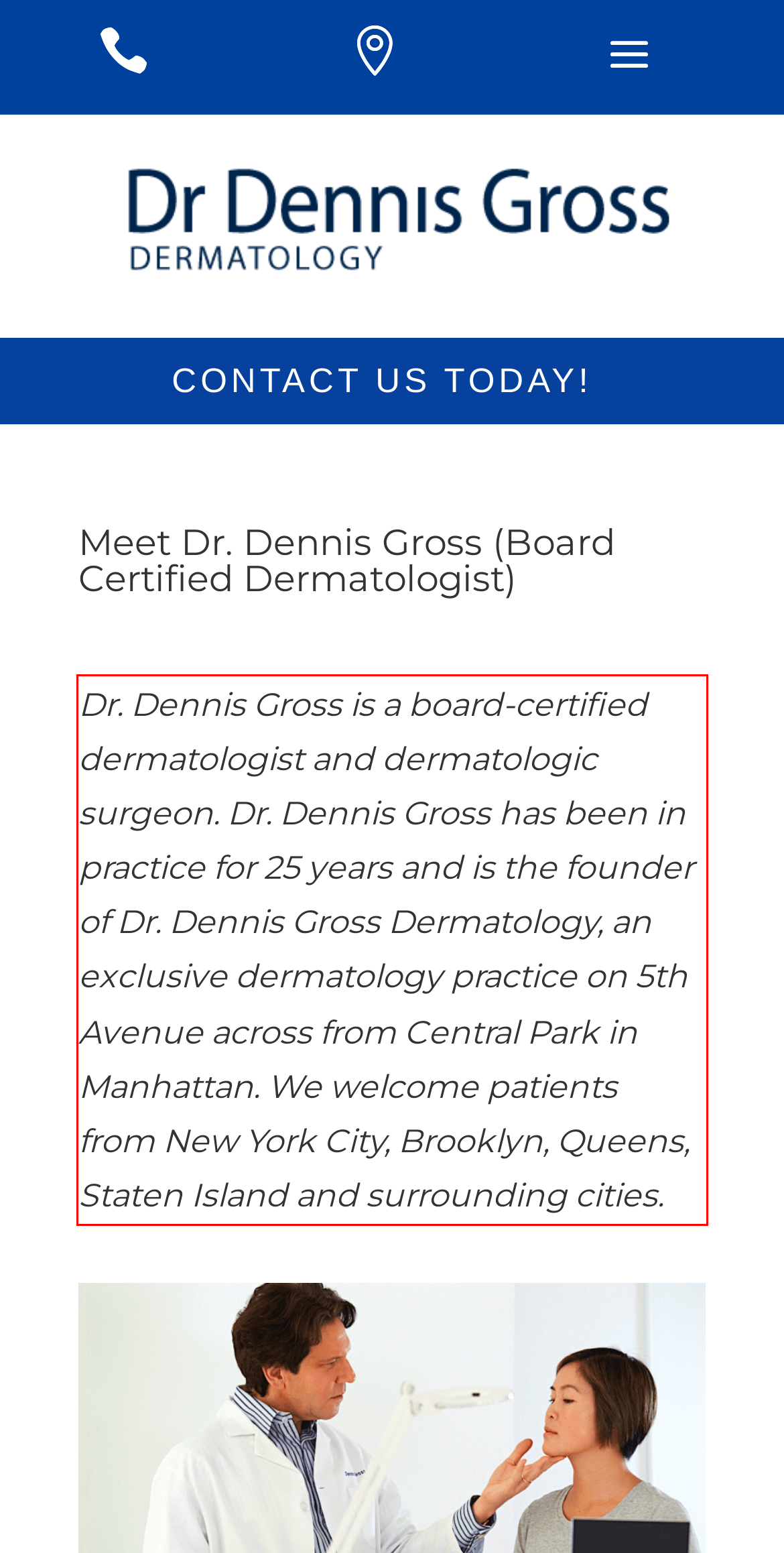Using the provided screenshot, read and generate the text content within the red-bordered area.

Dr. Dennis Gross is a board-certified dermatologist and dermatologic surgeon. Dr. Dennis Gross has been in practice for 25 years and is the founder of Dr. Dennis Gross Dermatology, an exclusive dermatology practice on 5th Avenue across from Central Park in Manhattan. We welcome patients from New York City, Brooklyn, Queens, Staten Island and surrounding cities.